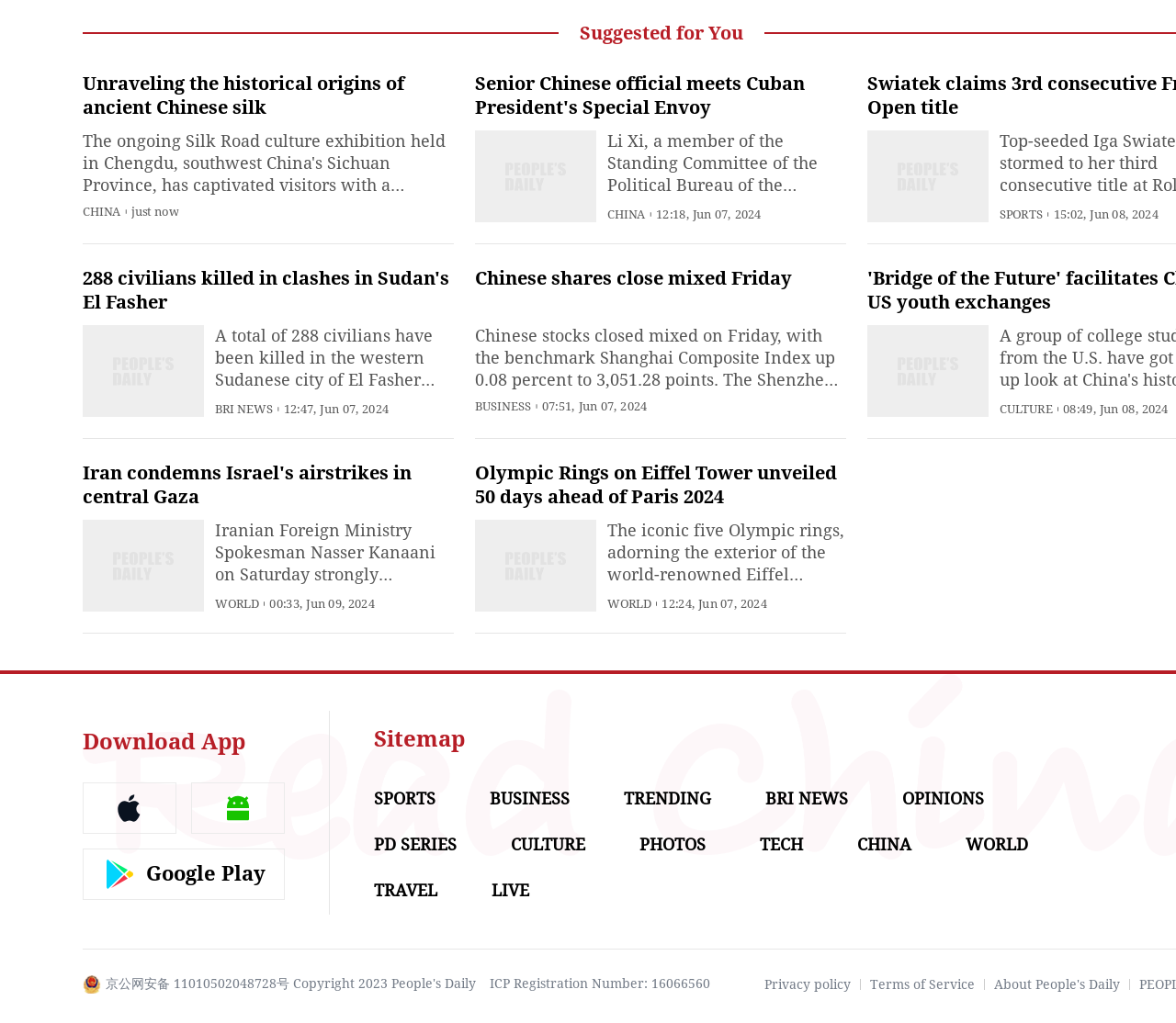What is the time of the news 'Olympic Rings on Eiffel Tower unveiled 50 days ahead of Paris 2024'?
Using the information presented in the image, please offer a detailed response to the question.

The news 'Olympic Rings on Eiffel Tower unveiled 50 days ahead of Paris 2024' does not have a specific time associated with it, but it has a date 'Thursday' mentioned in the text.